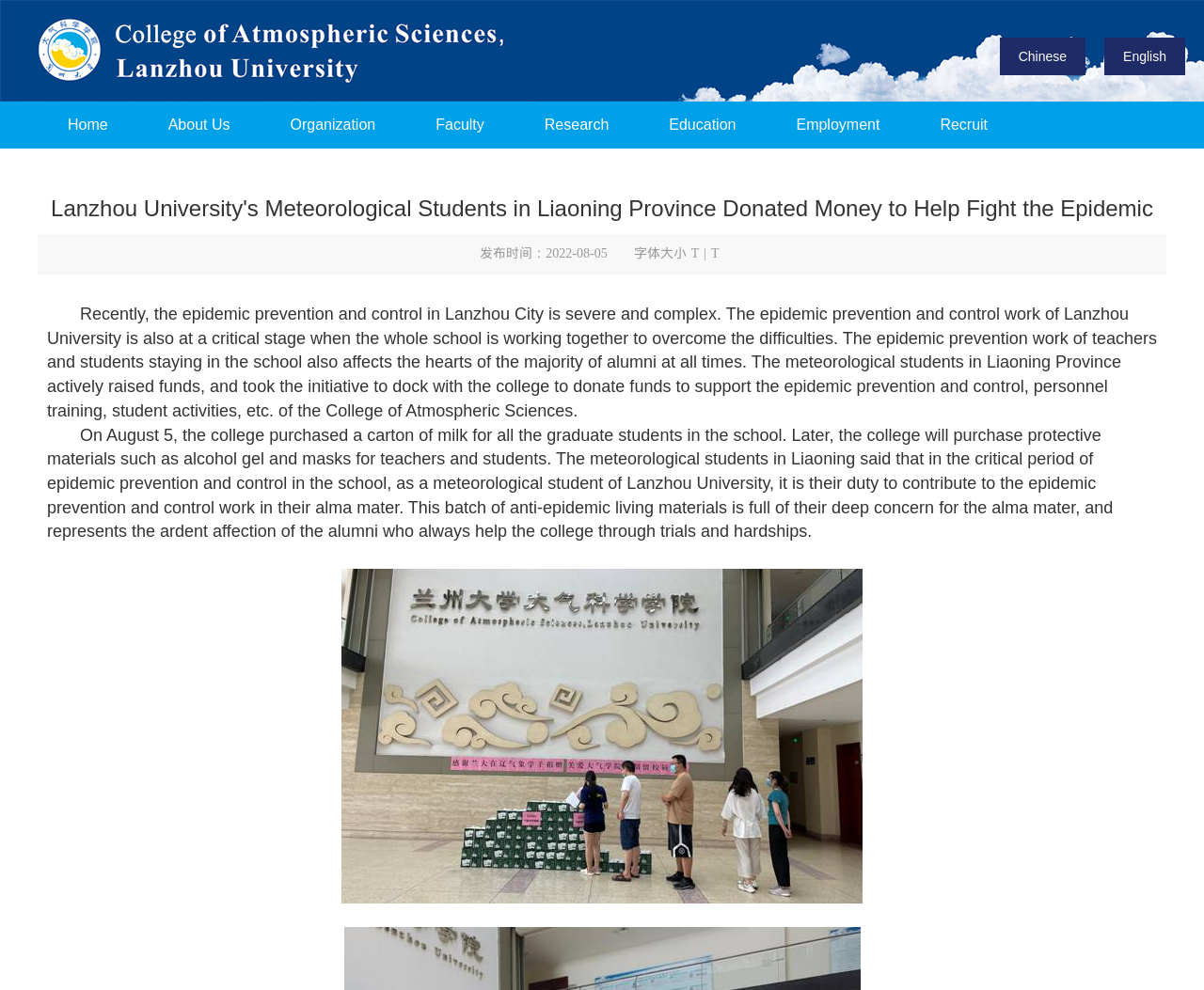Please identify the bounding box coordinates of the region to click in order to complete the given instruction: "Read the news about meteorological students donating money". The coordinates should be four float numbers between 0 and 1, i.e., [left, top, right, bottom].

[0.031, 0.17, 0.969, 0.236]